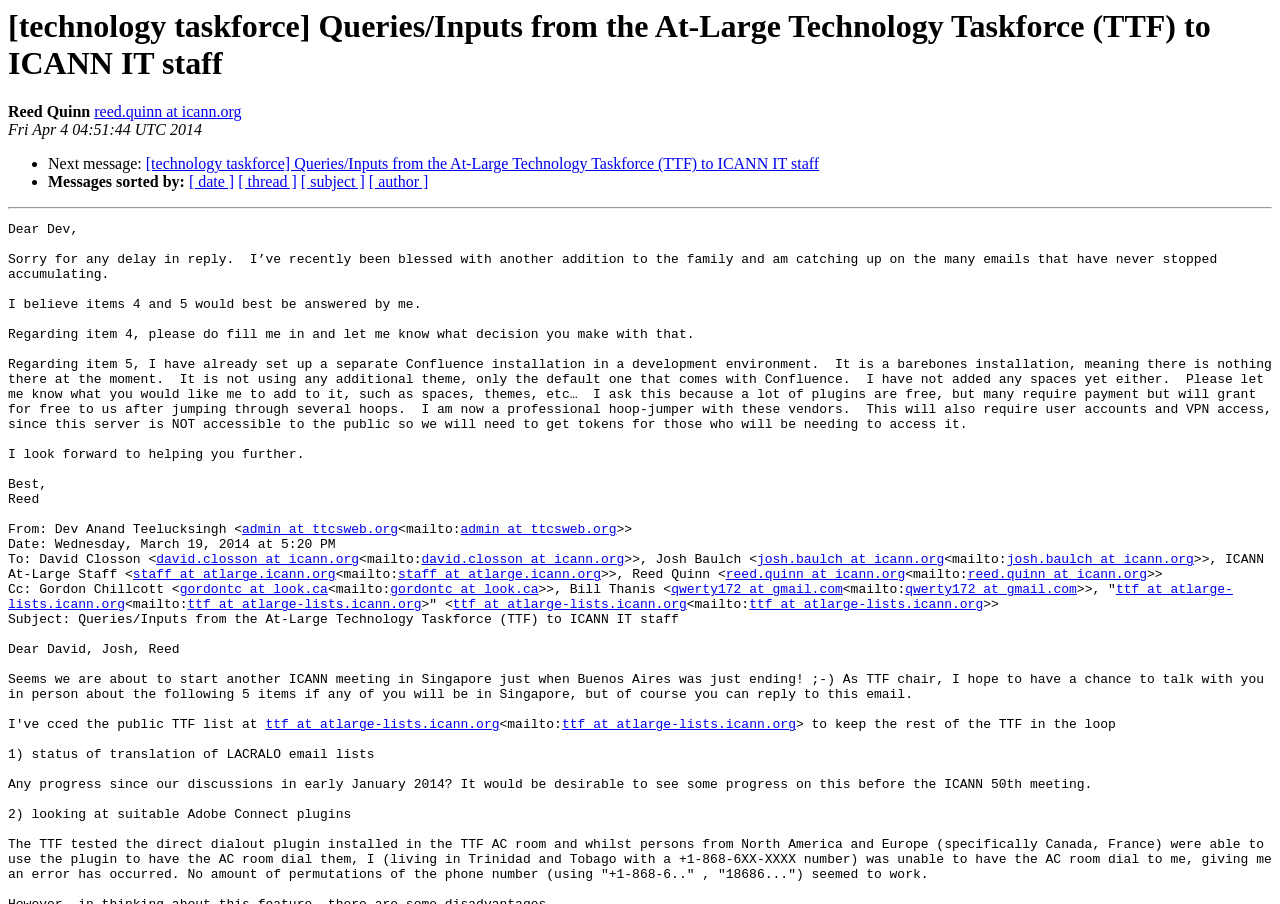Observe the image and answer the following question in detail: What is the purpose of the Confluence installation mentioned in the email?

The purpose of the Confluence installation mentioned in the email is to set up a development environment, as stated by Reed in the email, where he mentions that he has already set up a separate Confluence installation in a development environment.